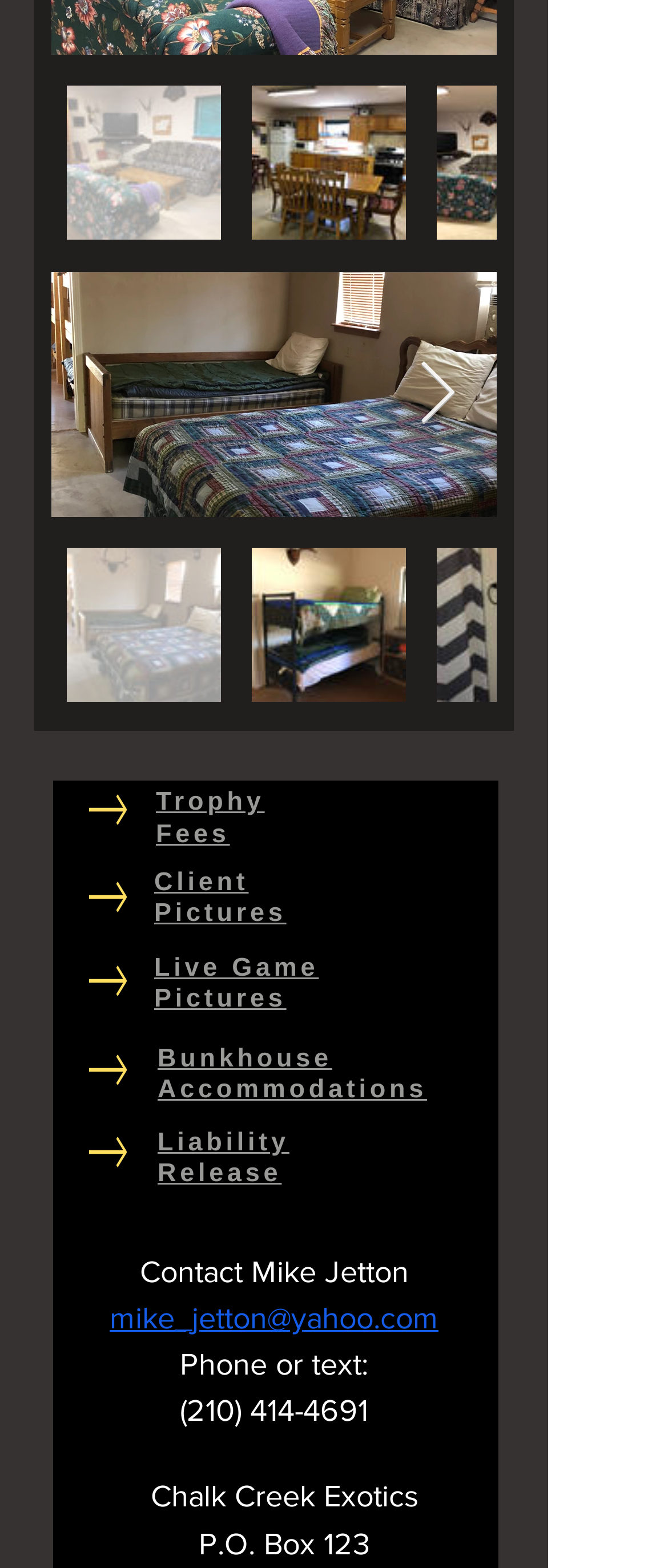Please identify the bounding box coordinates for the region that you need to click to follow this instruction: "Call or text (210) 414-4691".

[0.269, 0.889, 0.551, 0.91]